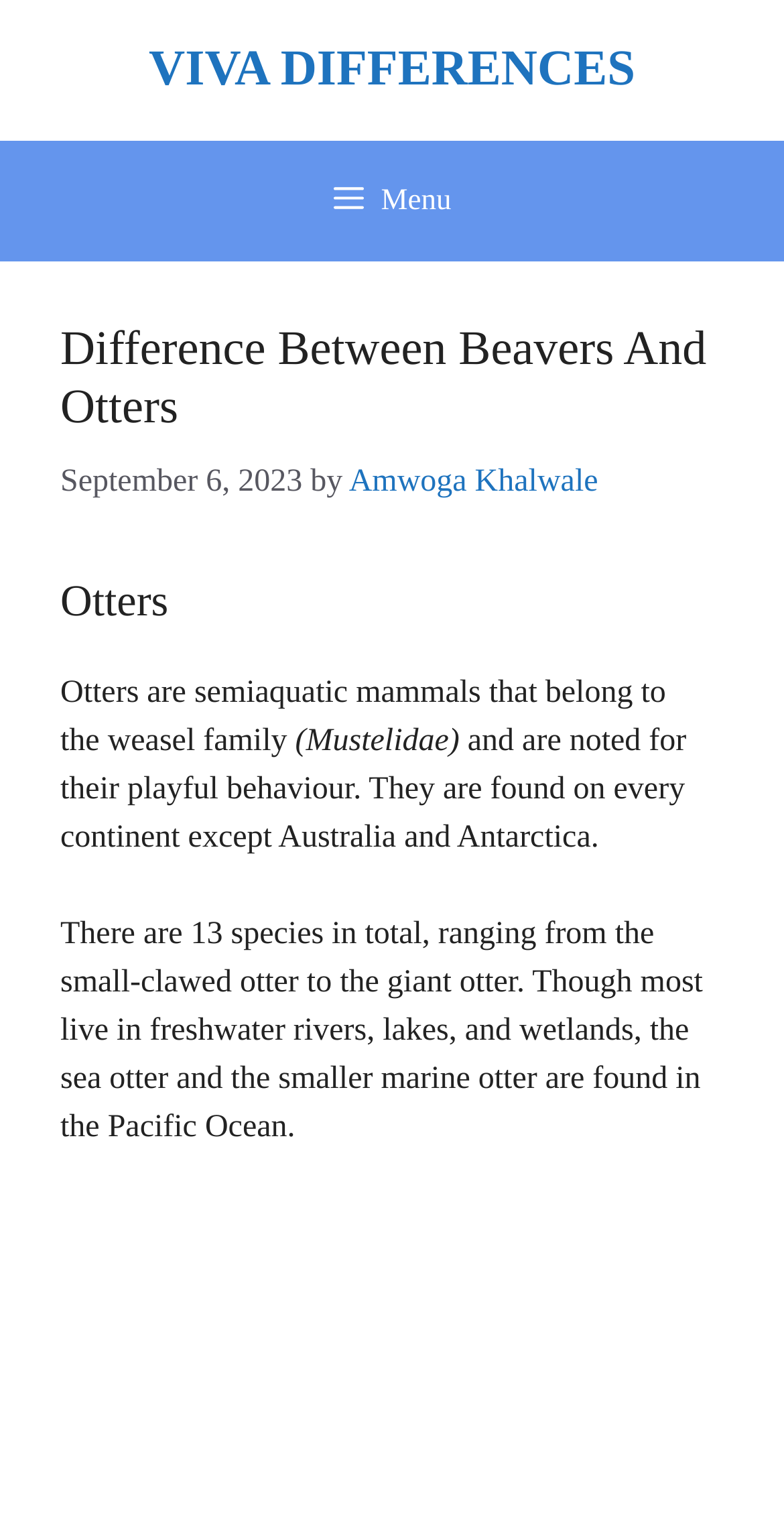Using the given element description, provide the bounding box coordinates (top-left x, top-left y, bottom-right x, bottom-right y) for the corresponding UI element in the screenshot: Amwoga Khalwale

[0.445, 0.304, 0.763, 0.326]